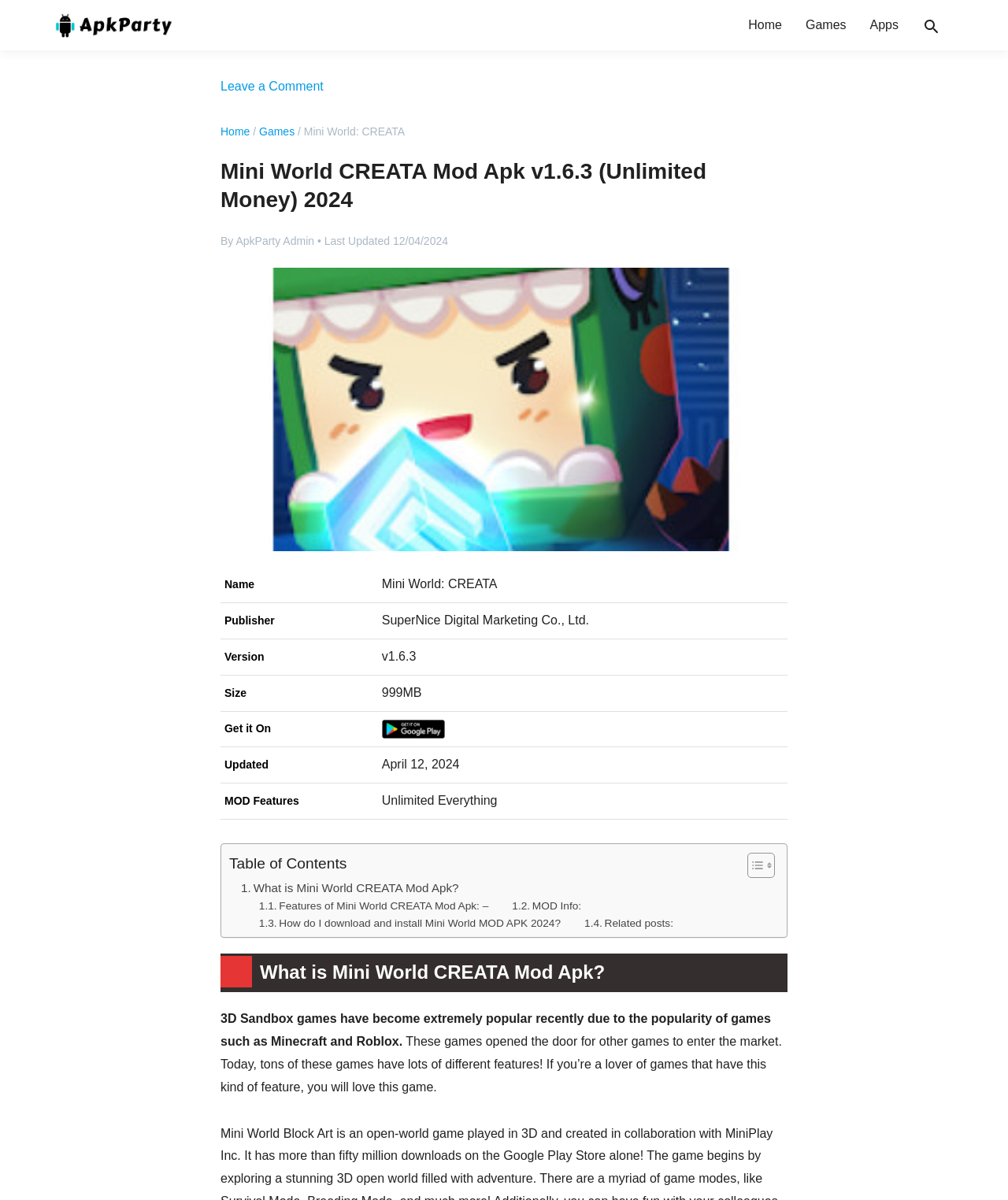Provide a thorough description of the webpage you see.

The webpage is about downloading the Mini World CREATA Mod APK, a 3D sandbox game. At the top, there is a link to APKParty.com, accompanied by an image, and a navigation menu with links to "Home", "Games", and "Apps". Below the navigation menu, there is a header section with a heading that reads "Mini World CREATA Mod Apk v1.6.3 (Unlimited Money) 2024" and some metadata, including the author, last updated date, and a figure with an image.

The main content of the webpage is divided into sections. The first section is a table with information about the game, including its name, publisher, version, size, and a link to Google Play. The second section is a table of contents with links to different parts of the webpage, including "What is Mini World CREATA Mod Apk?", "Features of Mini World CREATA Mod Apk", "MOD Info", "How do I download and install Mini World MOD APK 2024?", and "Related posts".

Below the table of contents, there is a section with a heading "What is Mini World CREATA Mod Apk?" followed by two paragraphs of text that describe the game and its features. The text explains that 3D sandbox games have become popular due to games like Minecraft and Roblox, and that Mini World CREATA Mod Apk is a game that lovers of these types of games will enjoy.

Throughout the webpage, there are several links and images, including a link to download the APK file, images of the game, and icons for Google Play and other platforms. The layout is organized, with clear headings and concise text, making it easy to navigate and find the desired information.